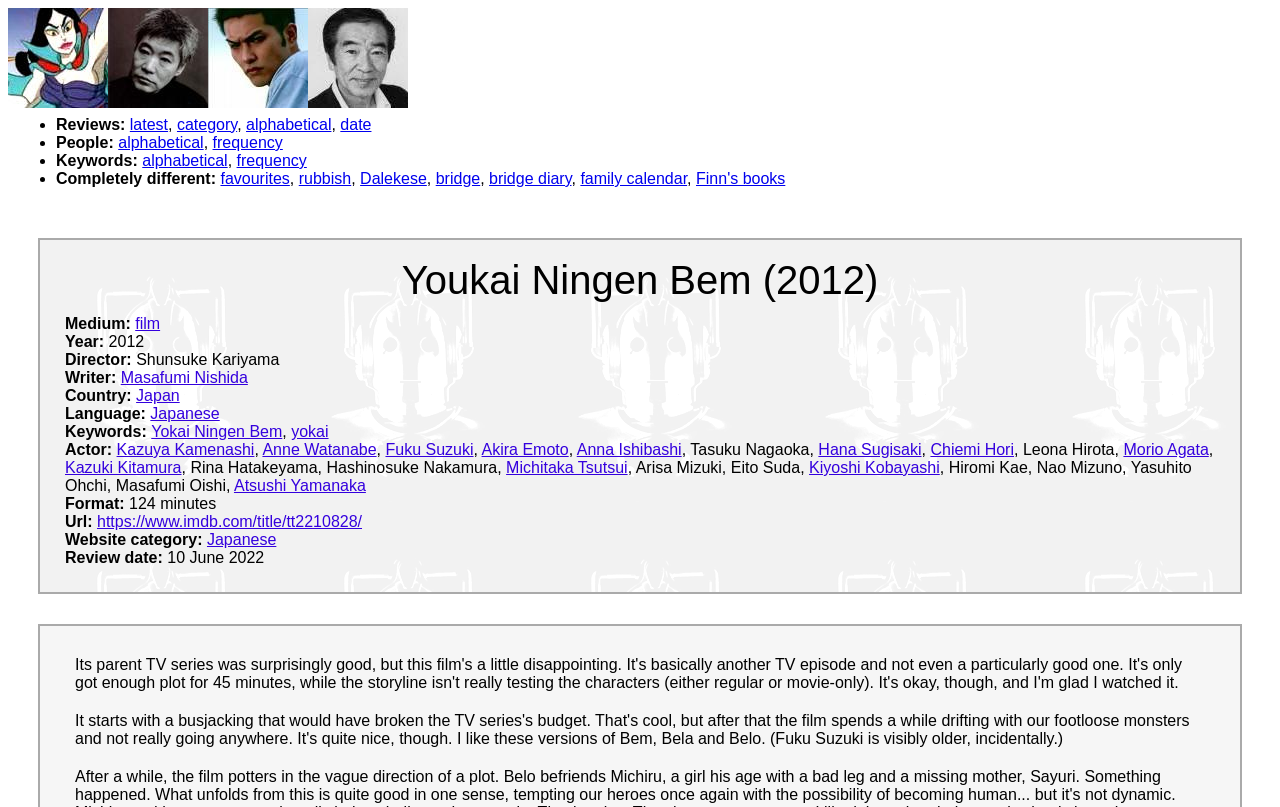Kindly determine the bounding box coordinates for the clickable area to achieve the given instruction: "Visit the IMDb page".

[0.076, 0.636, 0.283, 0.657]